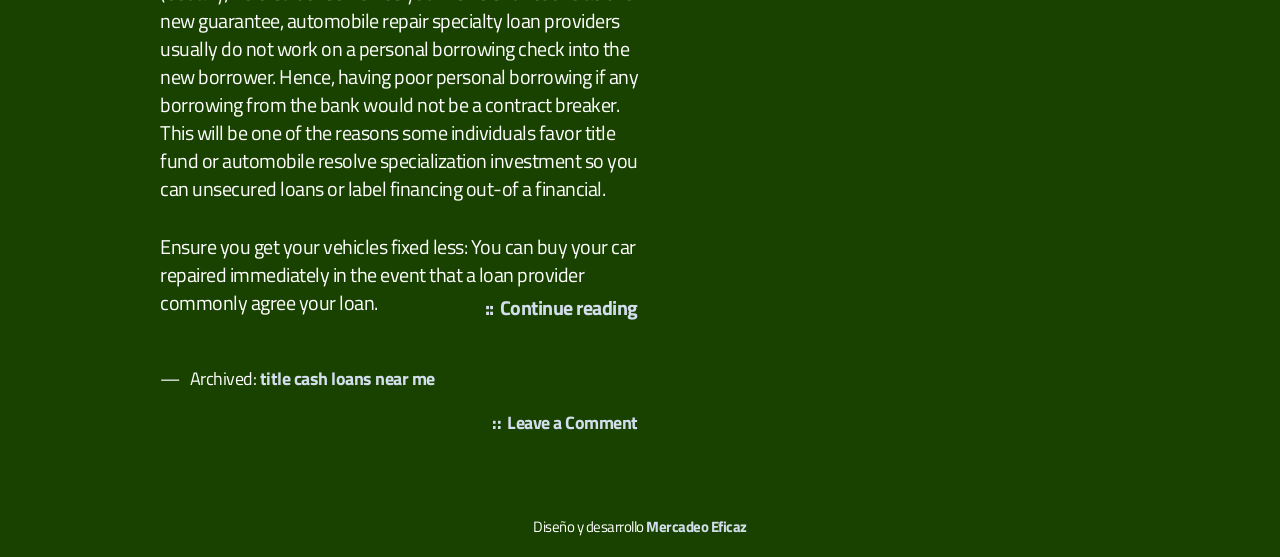Provide a brief response in the form of a single word or phrase:
What is the purpose of the link 'Leave a Comment on Benefits of choosing Fundbox to finance the car fixes'?

Leave a comment